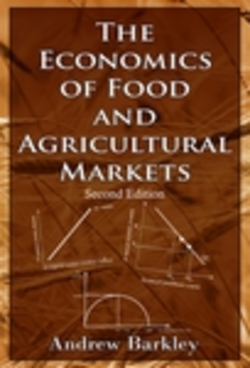Explain the image in a detailed way.

The image displays the cover of the book titled "The Economics of Food and Agricultural Markets - Second Edition" by Andrew Barkley. The cover design features a rich brown background with various geometric shapes and graphs that symbolize economic principles. This edition is aimed at applied intermediate microeconomics courses, focusing on the complexities of food, agricultural, and agribusiness markets. The book's content leverages economic theories to analyze current events and challenges within these sectors, making it a relevant resource for understanding market dynamics and decision-making in agricultural economics.